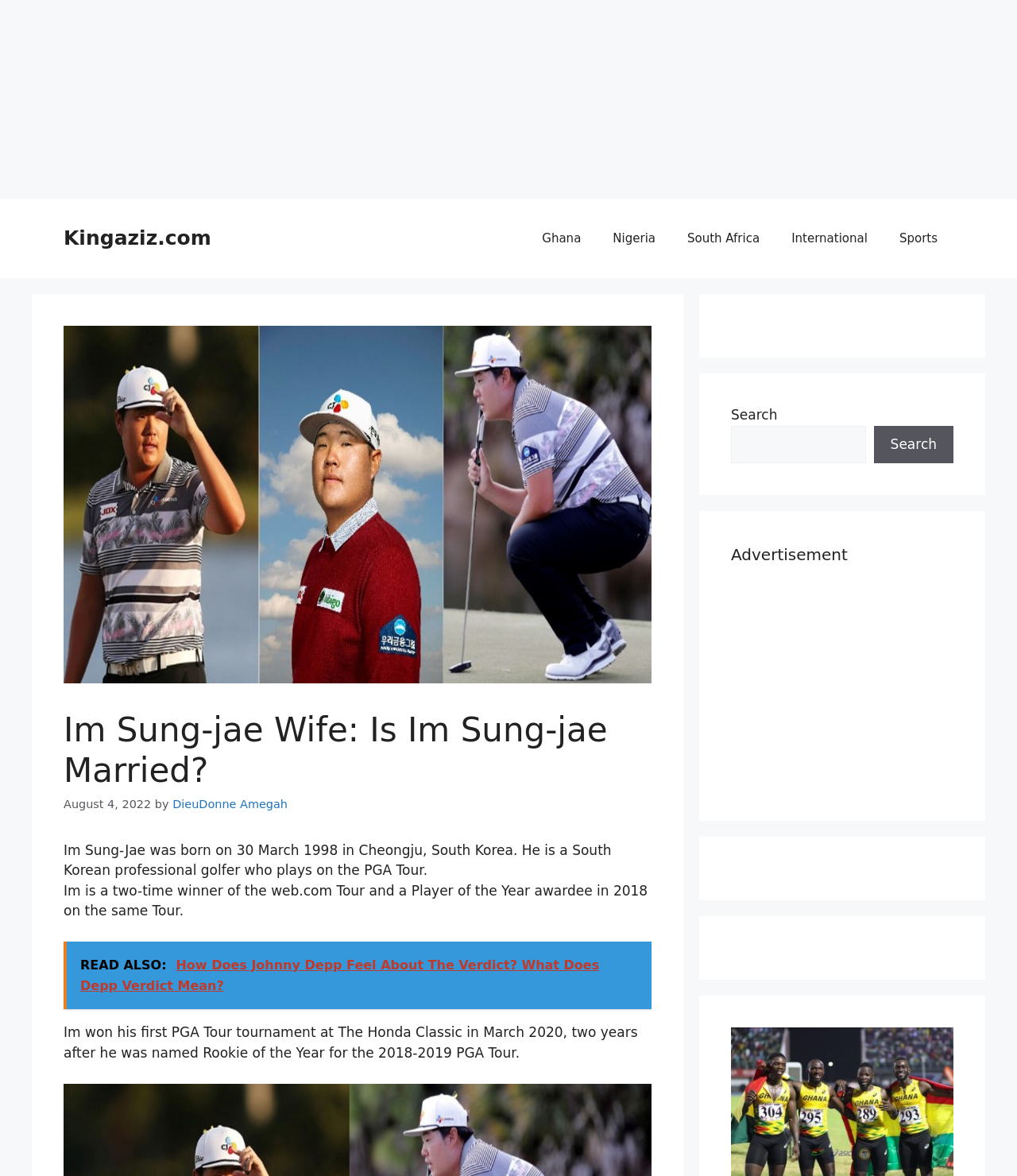Could you determine the bounding box coordinates of the clickable element to complete the instruction: "Click on the Ghana link"? Provide the coordinates as four float numbers between 0 and 1, i.e., [left, top, right, bottom].

[0.517, 0.182, 0.587, 0.223]